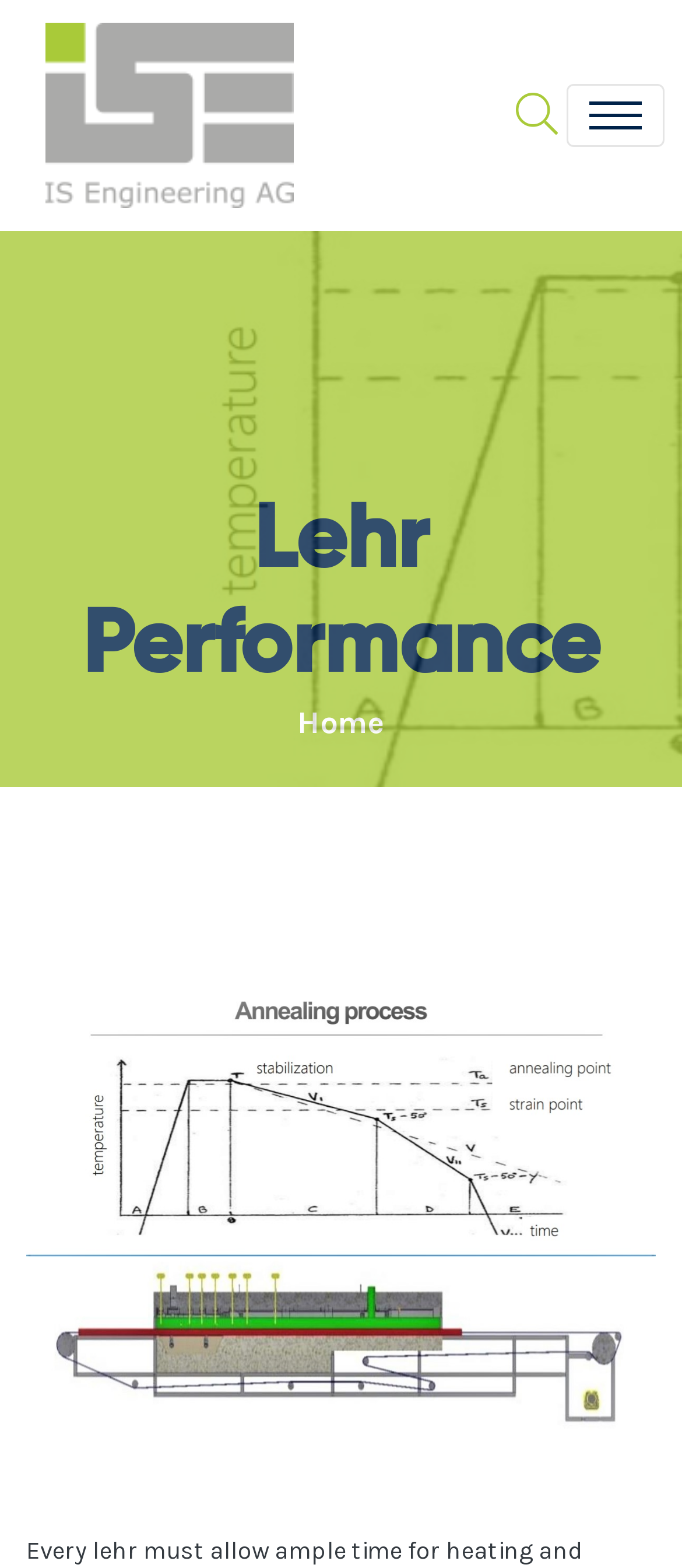Using the provided element description: "Home", identify the bounding box coordinates. The coordinates should be four floats between 0 and 1 in the order [left, top, right, bottom].

[0.436, 0.446, 0.564, 0.476]